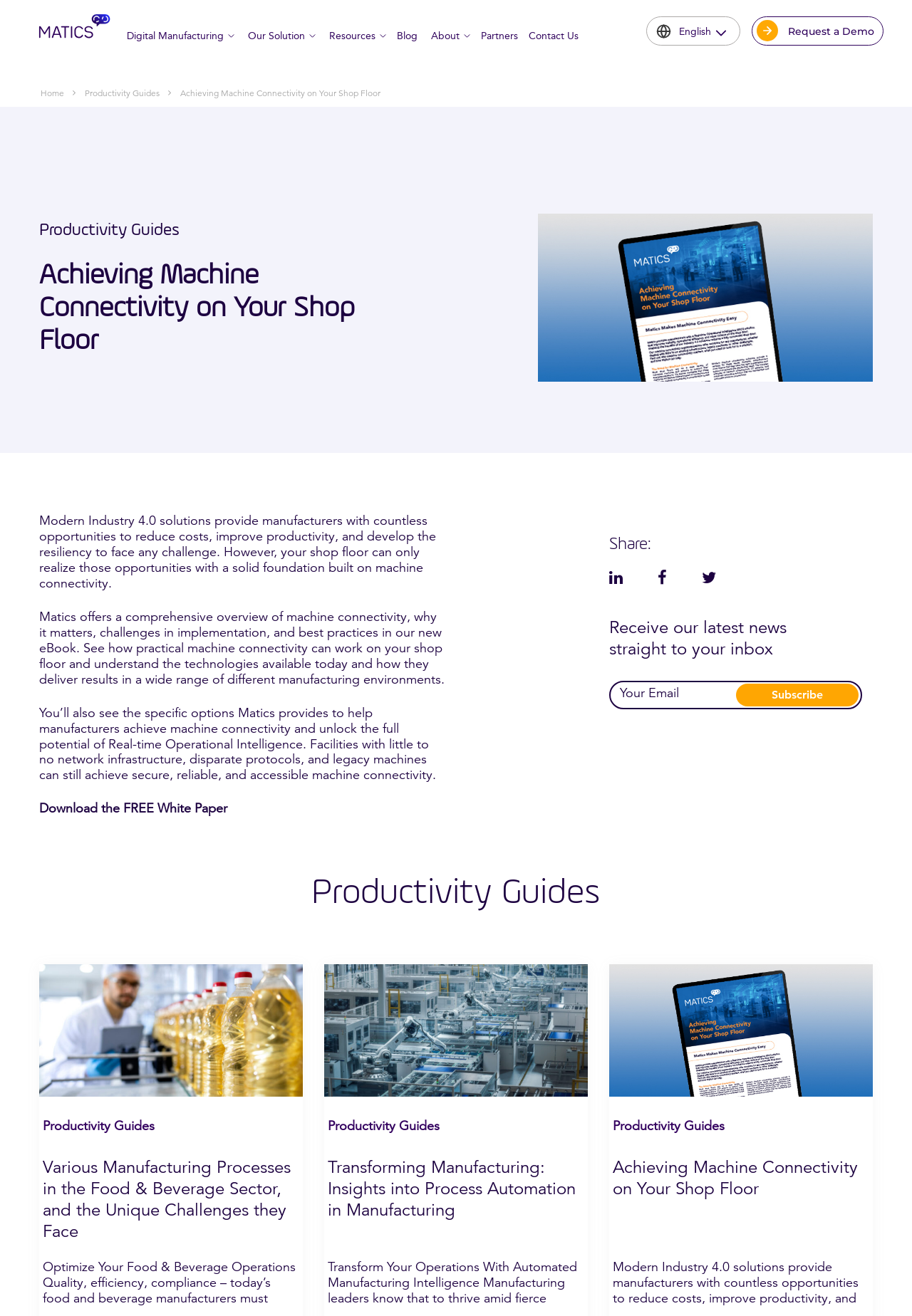Generate a thorough caption that explains the contents of the webpage.

This webpage is about Matics, a company that provides solutions for manufacturers to achieve machine connectivity on their shop floor. At the top left corner, there is a logo of Matics, and next to it, there are several links to different sections of the website, including "Digital Manufacturing", "Our Solution", "Resources", "Blog", "About", "Partners", and "Contact Us". On the top right corner, there is a link to request a demo and a language selection option.

Below the top navigation bar, there is a heading that reads "Achieving Machine Connectivity on Your Shop Floor", which is also the title of an eBook that Matics offers. Below the heading, there is a brief introduction to the importance of machine connectivity in modern industry 4.0 solutions, followed by a description of what the eBook covers.

To the right of the introduction, there is an image related to machine connectivity. Below the image, there are three paragraphs of text that provide more information about the eBook and how it can help manufacturers achieve machine connectivity.

Further down the page, there is a section with a heading "Share:" and three social media links. Below that, there is a section where visitors can enter their email address to receive the latest news from Matics.

On the bottom left corner of the page, there is a section titled "Productivity Guides" with a heading and an image. Below that, there are three sections, each with a heading, an image, and a link to a different guide related to manufacturing processes and process automation.

Overall, the webpage is promoting Matics' eBook on achieving machine connectivity and providing resources and guides for manufacturers to improve their productivity.